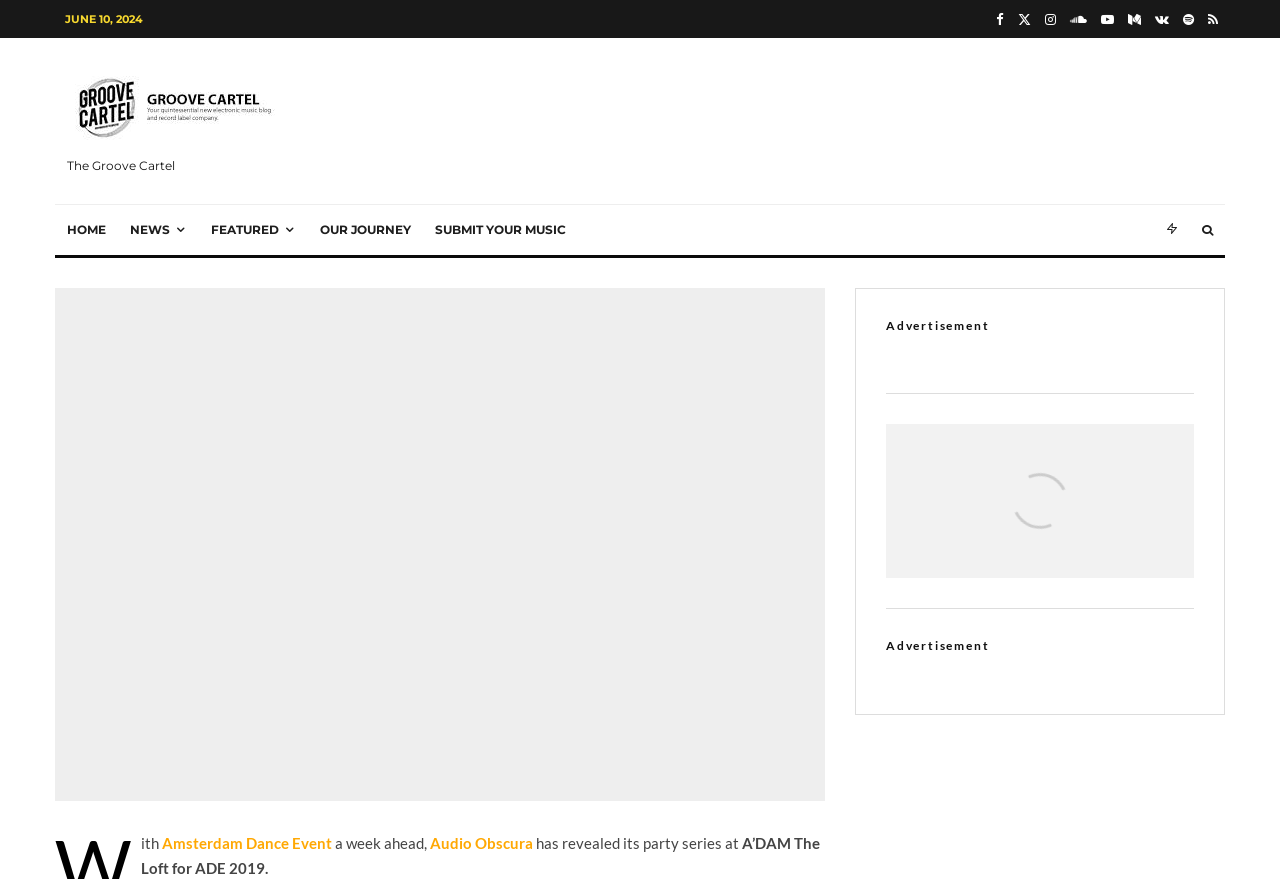Describe in detail what you see on the webpage.

This webpage is about Audio Obscura's party series at A'DAM The Loft for Amsterdam Dance Event (ADE) 2019. At the top, there is a date "JUNE 10, 2024" and a row of social media links, including Facebook, Instagram, Soundcloud, and YouTube, aligned horizontally across the top right corner of the page.

Below the social media links, there is a logo of The Groove Cartel, accompanied by a link to its website. Next to the logo, there are navigation links, including "HOME", "NEWS", "FEATURED", "OUR JOURNEY", and "SUBMIT YOUR MUSIC", arranged horizontally.

The main content of the page is an article about Audio Obscura's party series at A'DAM The Loft for ADE 2019. The article has a heading "Audio Obscura returns at A’DAM The Loft for ADE 2019" and a subheading "Audio Obscura welcomes Tale Of Us, Peggy Gou, Adriatique b2b Mano Le Tough and more at the iconic The Loft in Amsterdam". The article also mentions that Amsterdam Dance Event is a week ahead.

On the right side of the article, there is a large image of Audio Obscura A'DAM The Loft ADE 2019. Below the image, there are links to related news articles, including "Nicola" and "News".

At the bottom of the page, there are two advertisements, one with a heading "Advertisement" and a link to a video of Skrillex Live at EDC Mexico 2024, and another with a similar heading and a link to a video of the same event.